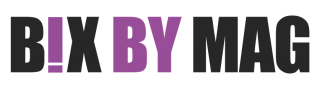What is the focus of the blog content?
Based on the screenshot, respond with a single word or phrase.

Insurance and roofing